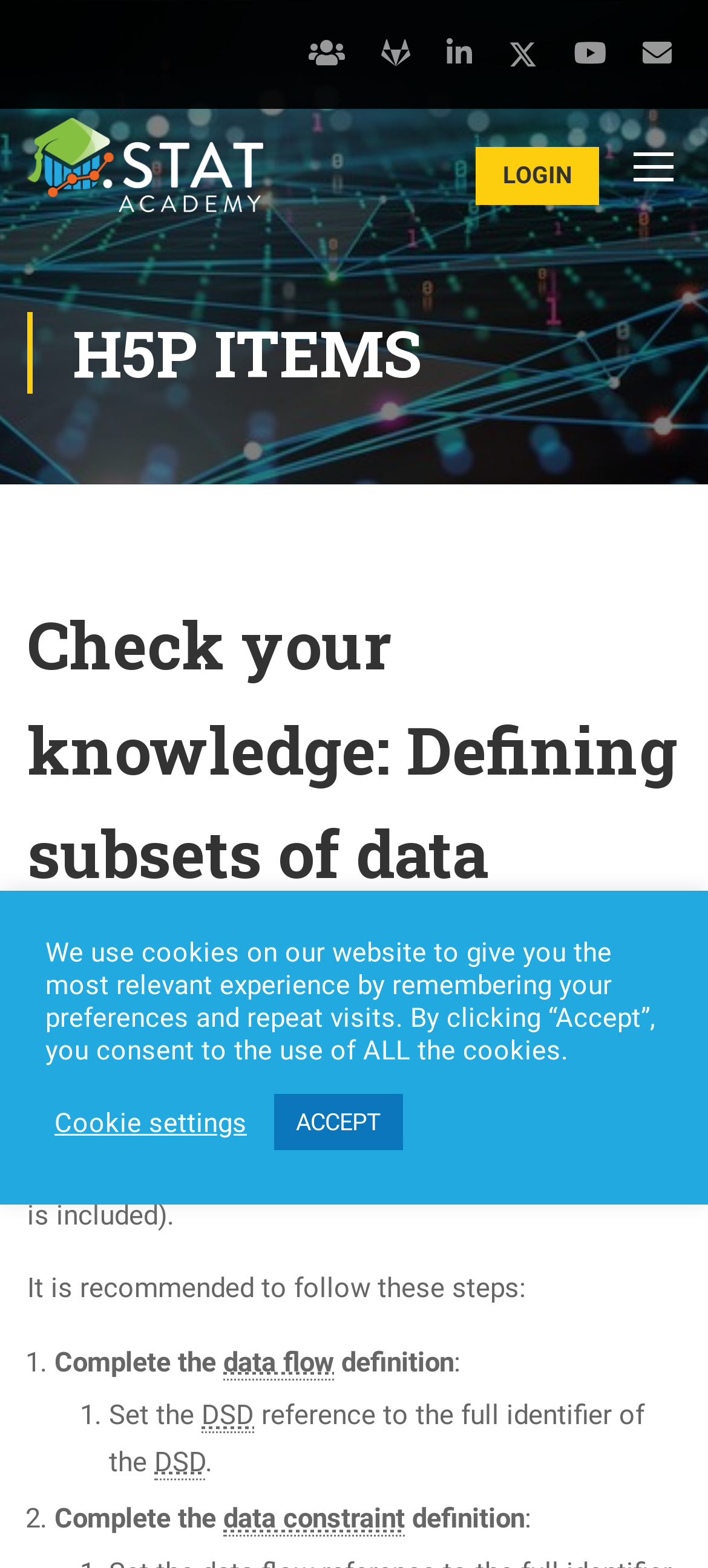What is a data flow?
Answer the question with detailed information derived from the image.

The definition of a data flow can be found in the abbreviation 'A maintainable artefact that allows defining a restricted 'view' (in terms of data or permissions) on the data table' which is located in the text 'Define a'.